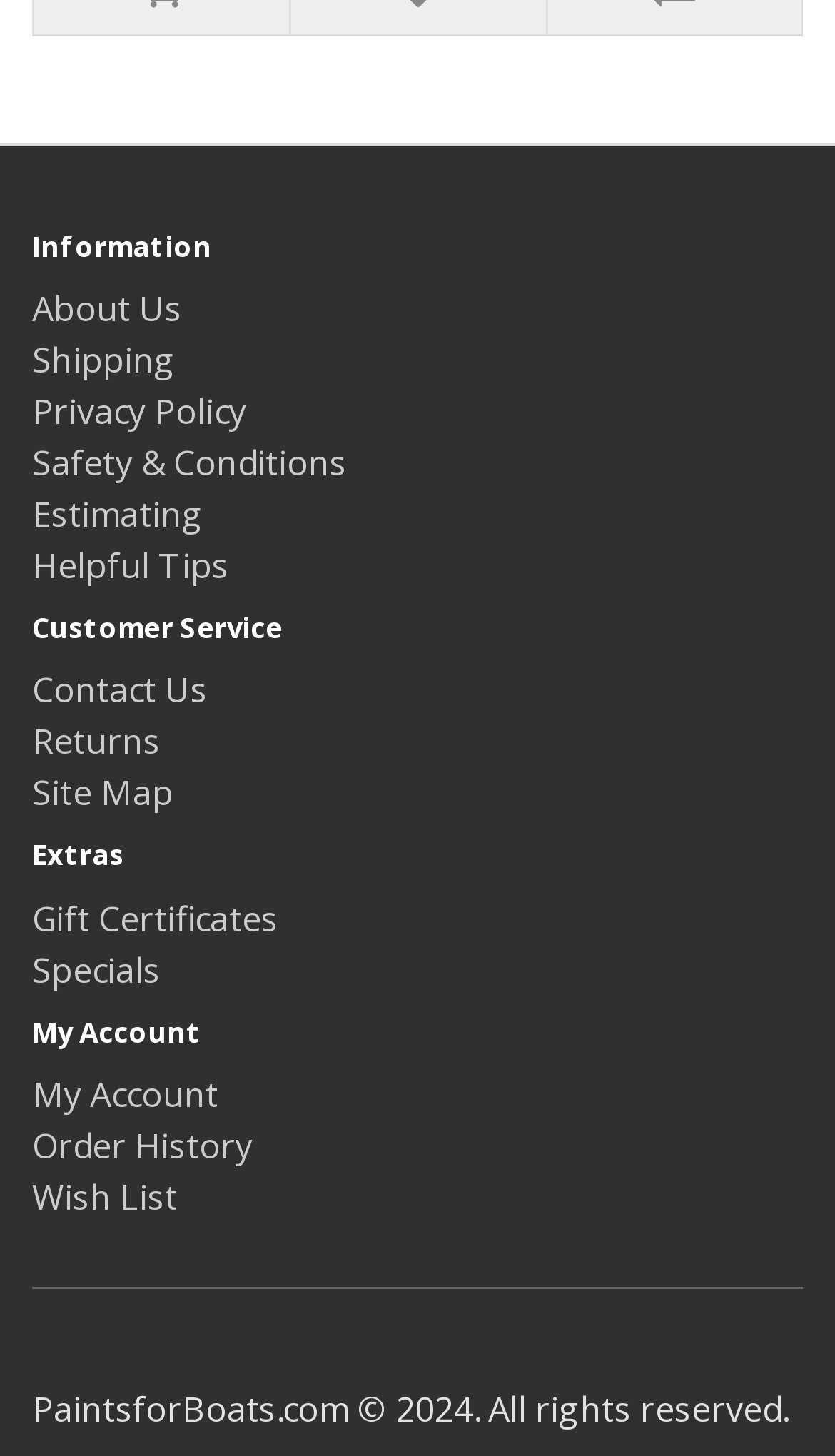How many main categories are there?
Deliver a detailed and extensive answer to the question.

I counted the number of headings on the webpage, which are 'Information', 'Customer Service', 'Extras', and 'My Account'. These headings seem to be the main categories of the webpage.